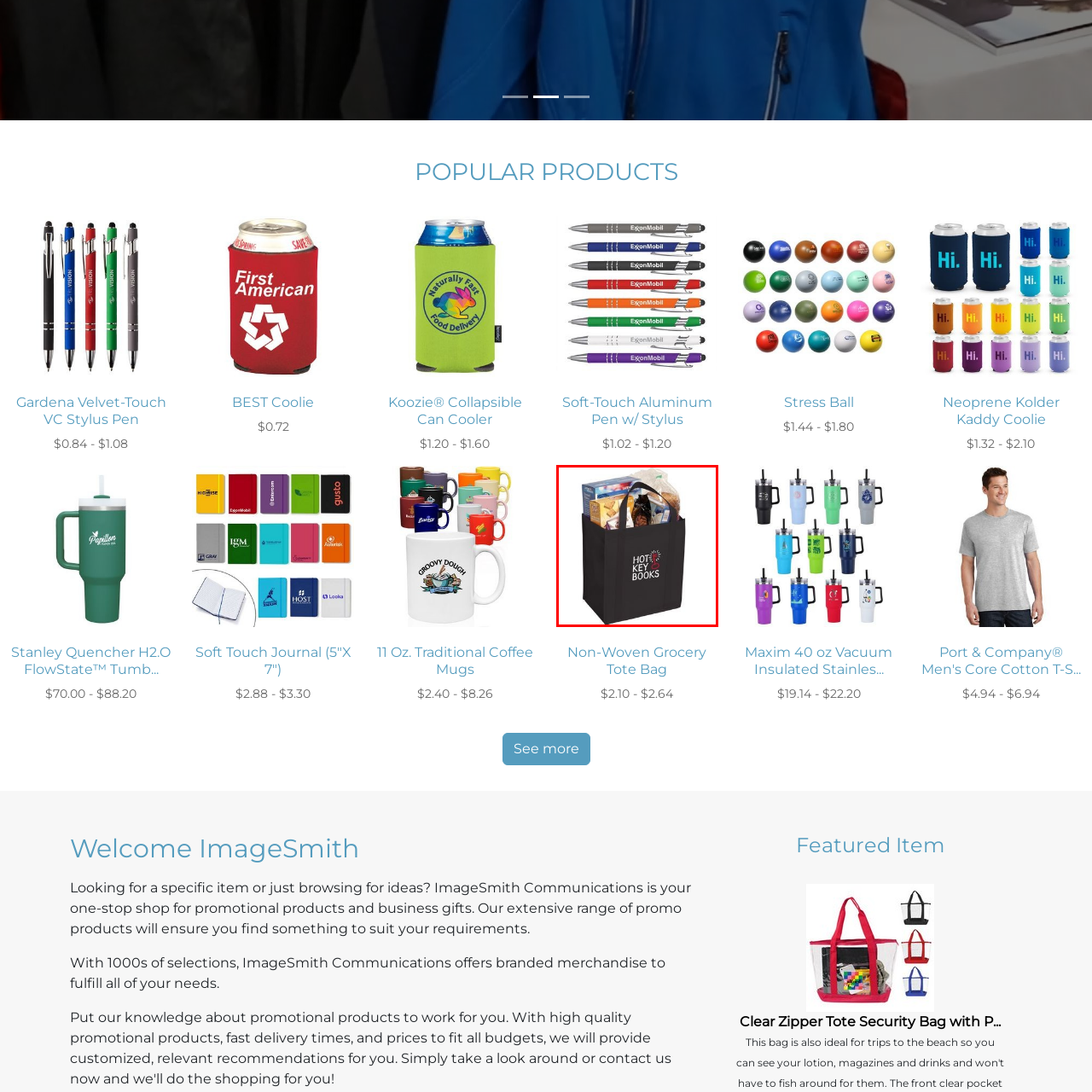What is the color of the tote bag?
Direct your attention to the image marked by the red bounding box and provide a detailed answer based on the visual details available.

The caption explicitly states that the image features a 'black non-woven grocery tote bag', indicating that the color of the tote bag is black.